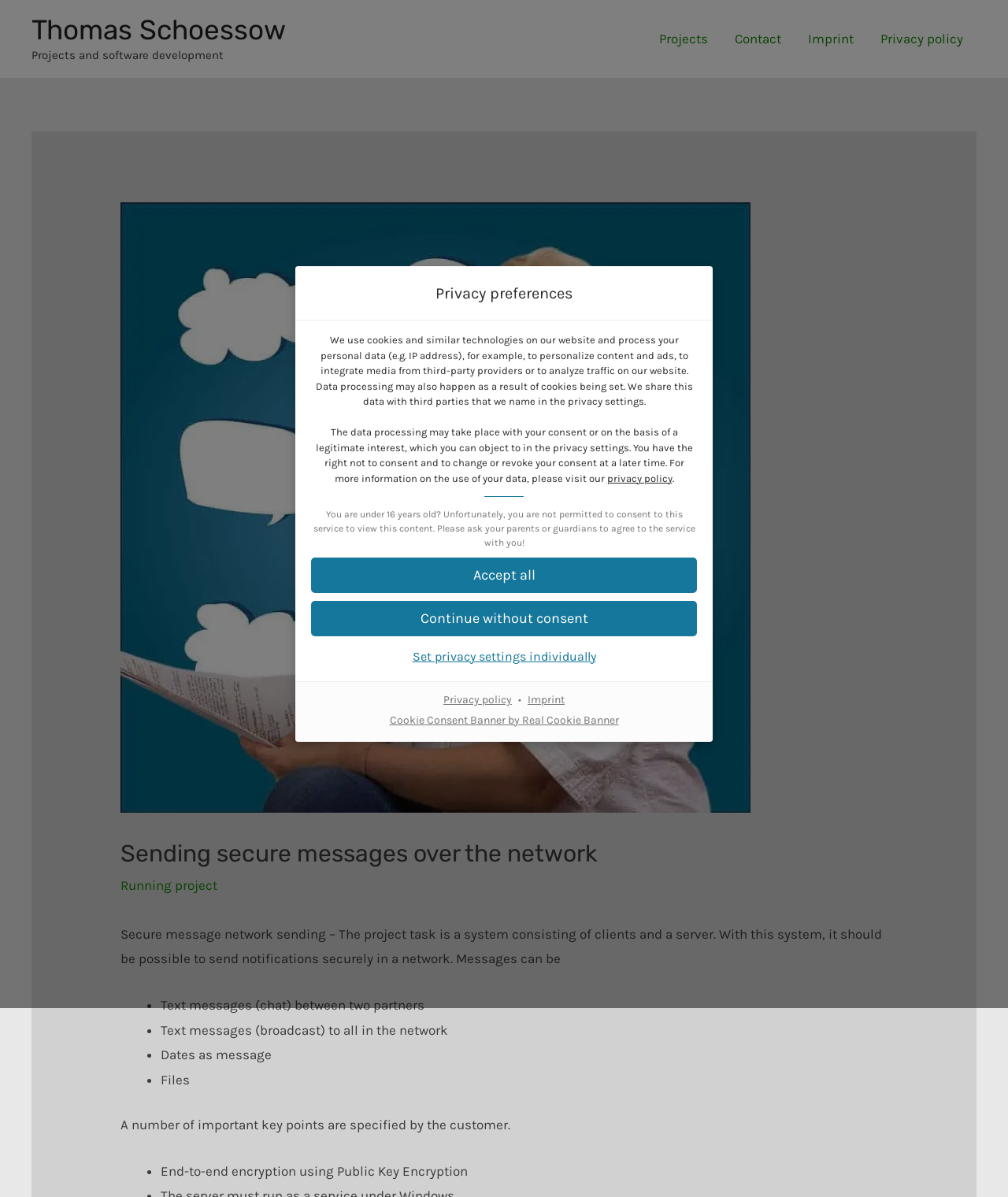Find the bounding box coordinates of the clickable area required to complete the following action: "View imprint".

[0.52, 0.579, 0.564, 0.59]